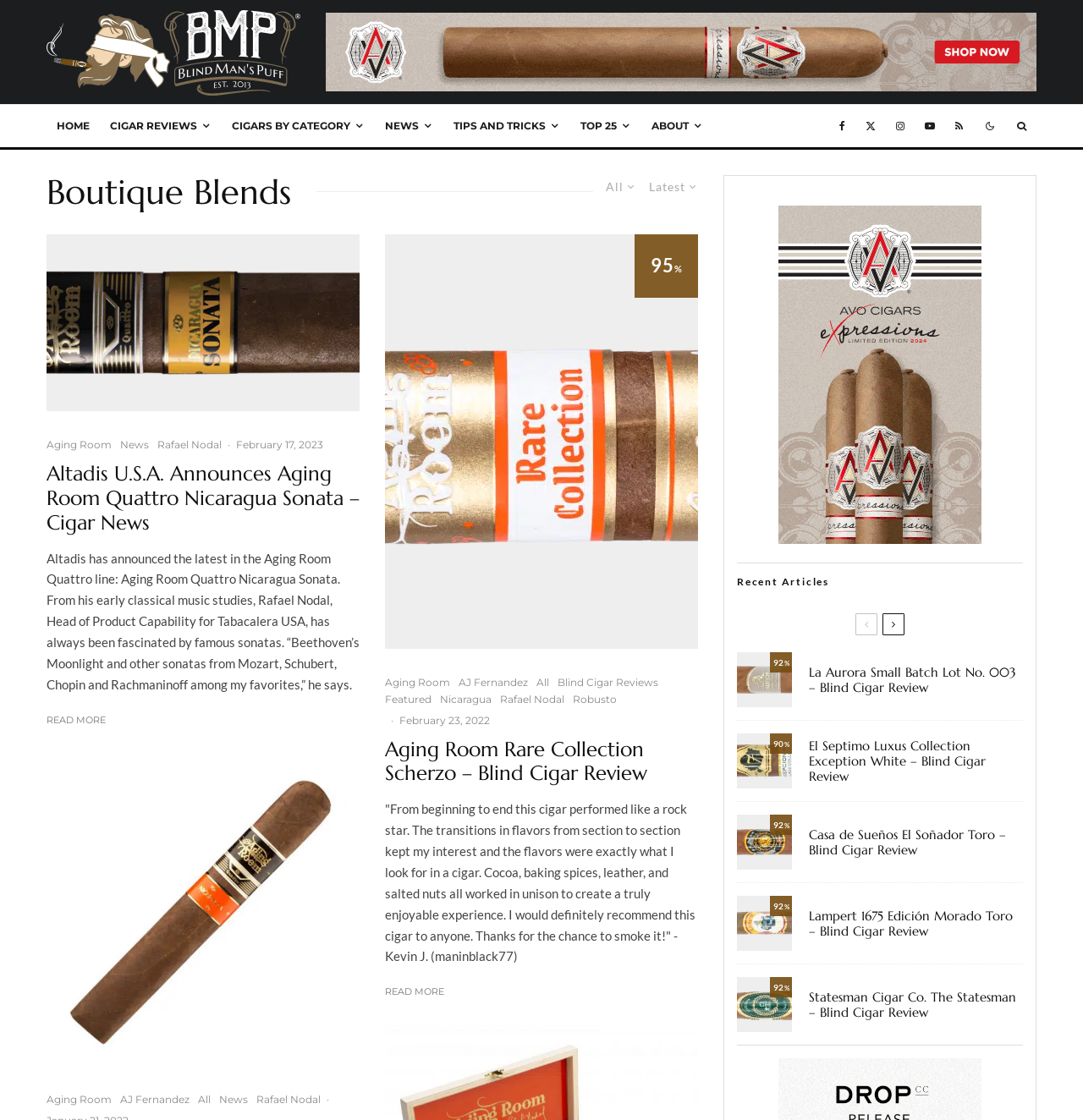Locate the bounding box coordinates of the area that needs to be clicked to fulfill the following instruction: "Read the article 'Altadis U.S.A. Announces Aging Room Quattro Nicaragua Sonata - Cigar News'". The coordinates should be in the format of four float numbers between 0 and 1, namely [left, top, right, bottom].

[0.043, 0.209, 0.332, 0.367]